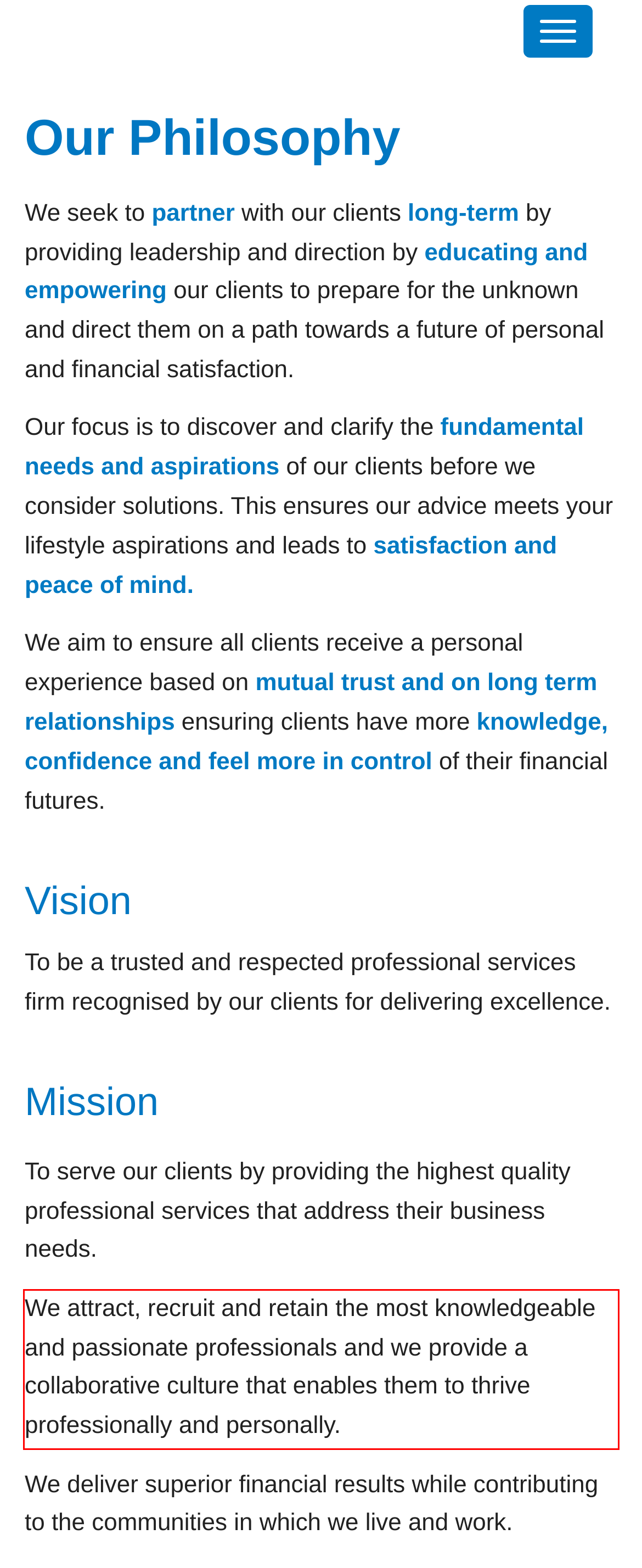Within the provided webpage screenshot, find the red rectangle bounding box and perform OCR to obtain the text content.

We attract, recruit and retain the most knowledgeable and passionate professionals and we provide a collaborative culture that enables them to thrive professionally and personally.